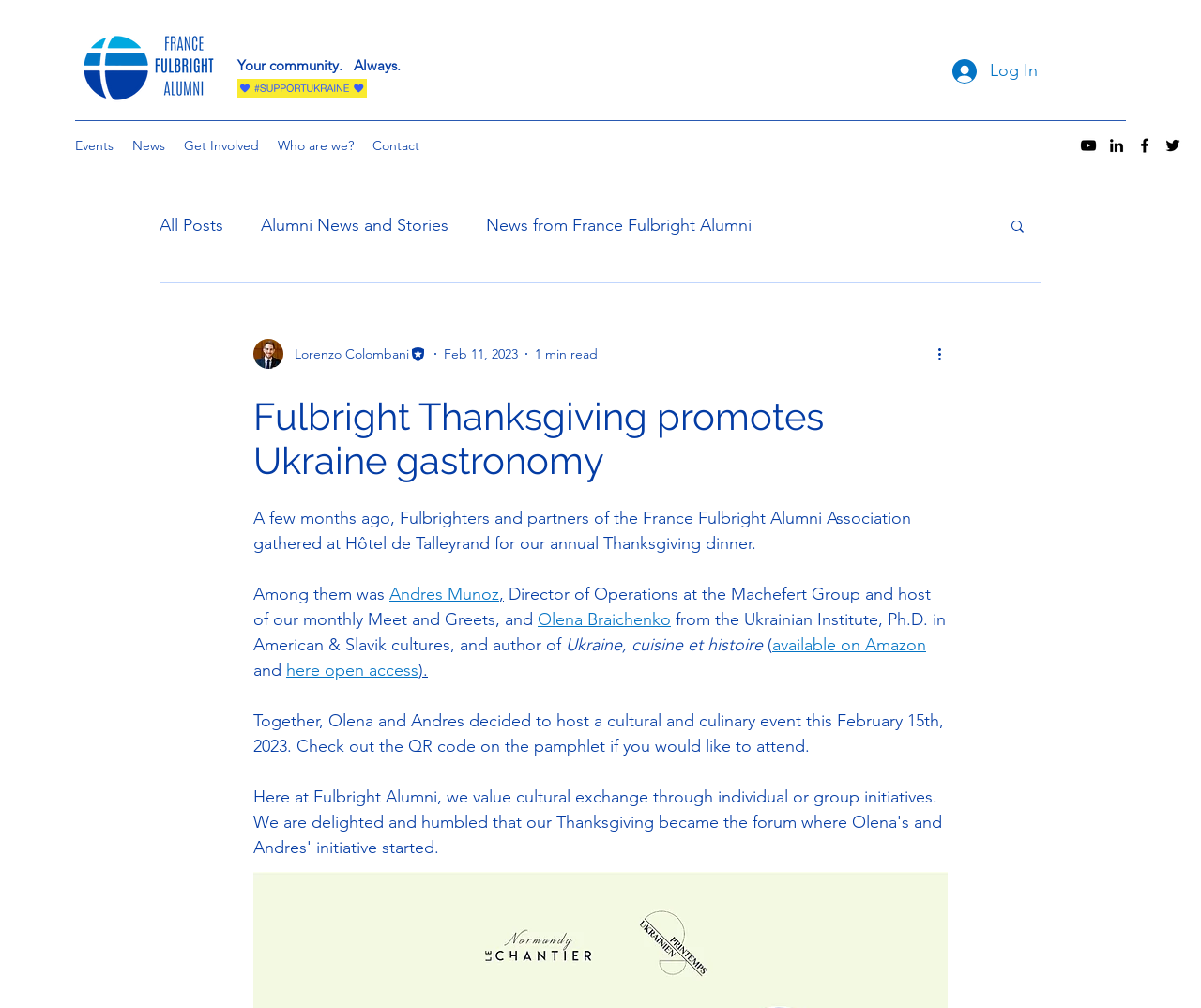Detail the various sections and features present on the webpage.

The webpage appears to be a blog post or article from the France Fulbright Alumni Association. At the top left corner, there is a logo image, accompanied by a static text "Your community. Always." Below the logo, there is a navigation menu with links to "Events", "News", "Get Involved", "Who are we?", and "Contact". 

On the top right corner, there is a login button and a social bar with links to YouTube, LinkedIn, Facebook, and Twitter. 

In the main content area, there is a heading "Fulbright Thanksgiving promotes Ukraine gastronomy" followed by a brief article. The article starts with a static text describing a Thanksgiving dinner event organized by the France Fulbright Alumni Association. The text mentions Andres Munoz, Director of Operations at the Machefert Group, and Olena Braichenko from the Ukrainian Institute, who co-hosted a cultural and culinary event. 

The article also includes links to Olena's book "Ukraine, cuisine et histoire" available on Amazon and open access. At the end of the article, there is an invitation to attend the event on February 15th, 2023, with a QR code on the pamphlet. 

On the right side of the main content area, there is a search button and a navigation menu with links to "All Posts", "Alumni News and Stories", and "News from France Fulbright Alumni".